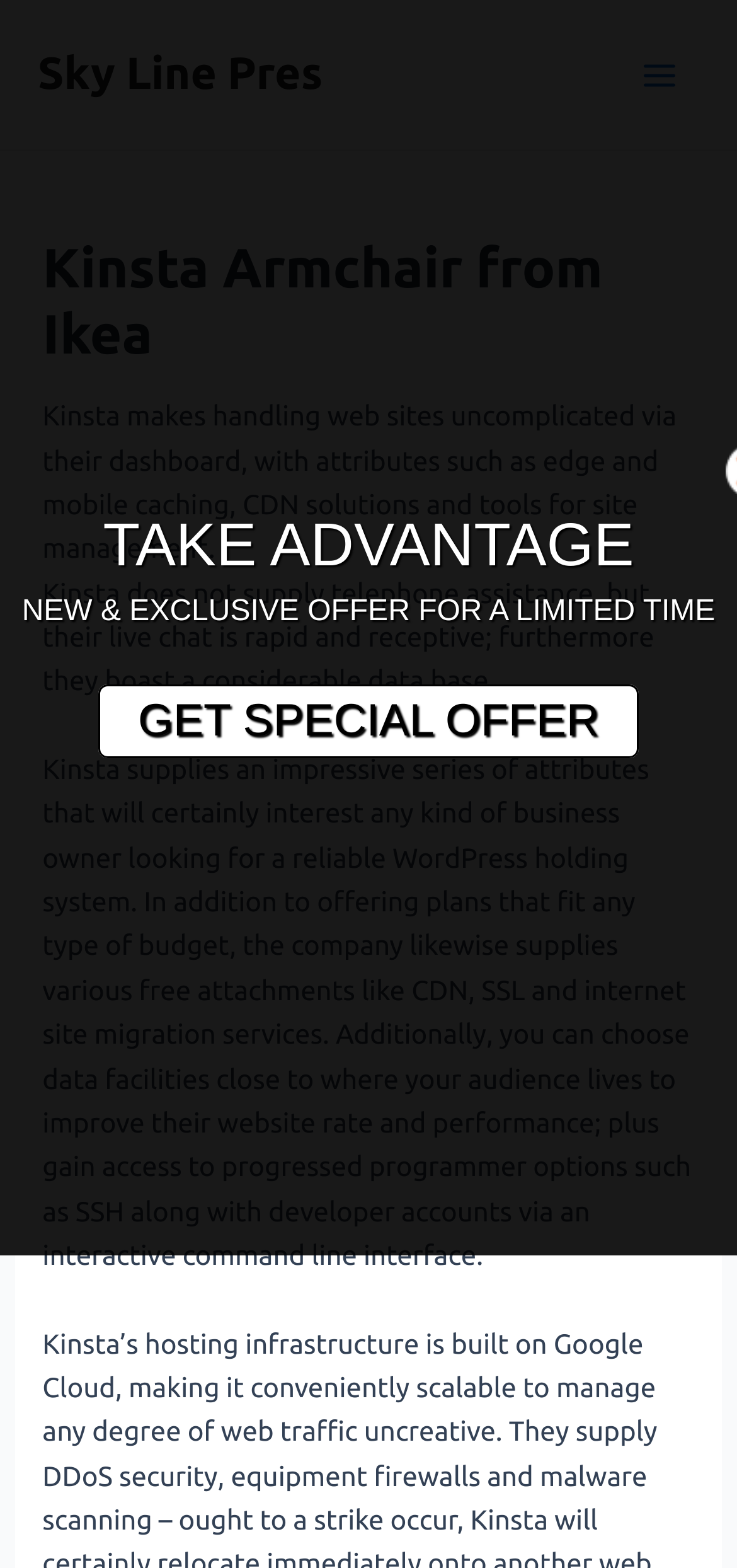Determine the main headline from the webpage and extract its text.

Kinsta Armchair from Ikea